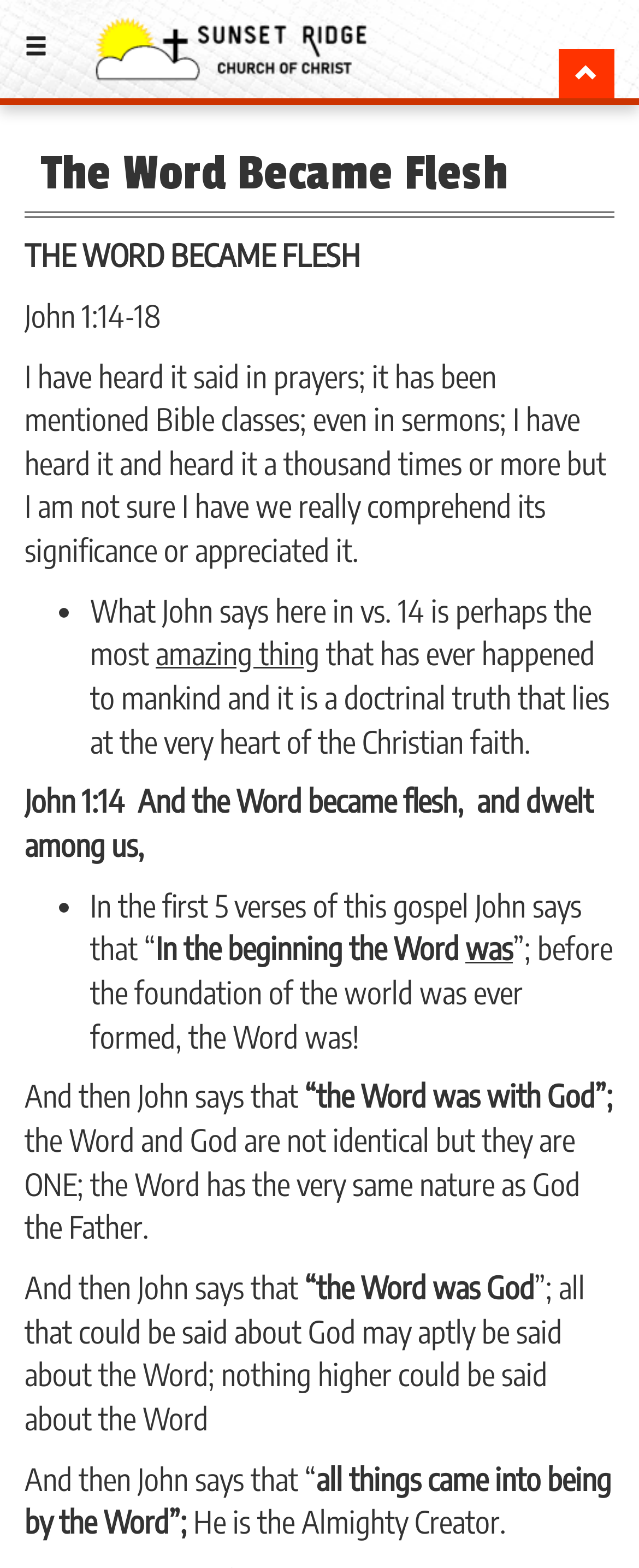What is the significance of the Word becoming flesh?
Based on the visual information, provide a detailed and comprehensive answer.

The significance of the Word becoming flesh is that it is a doctrinal truth that lies at the very heart of the Christian faith, as stated in the webpage. This is mentioned in the text as 'what John says here in vs. 14 is perhaps the most amazing thing that has ever happened to mankind and it is a doctrinal truth that lies at the very heart of the Christian faith'.